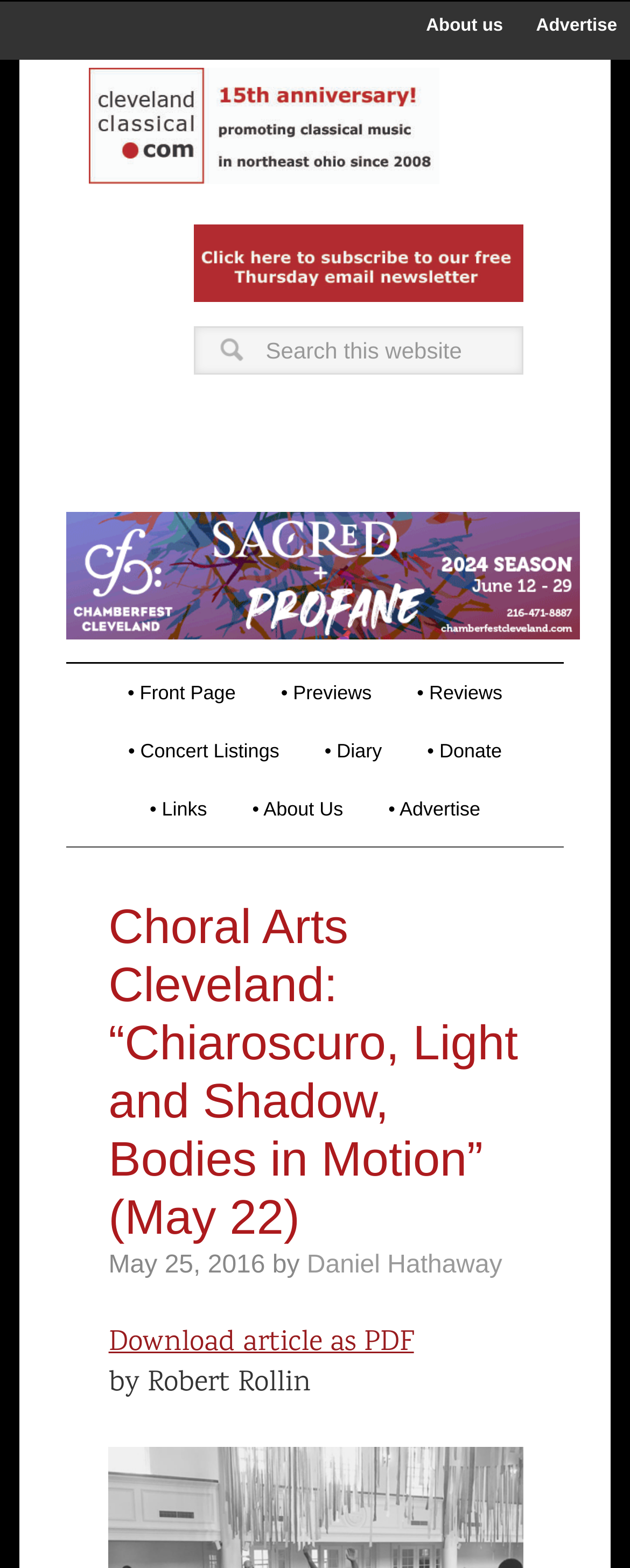What is the date of the article about Choral Arts Cleveland?
Look at the image and construct a detailed response to the question.

I found the answer by looking at the time element in the header section of the webpage, which displays the date 'May 25, 2016'.